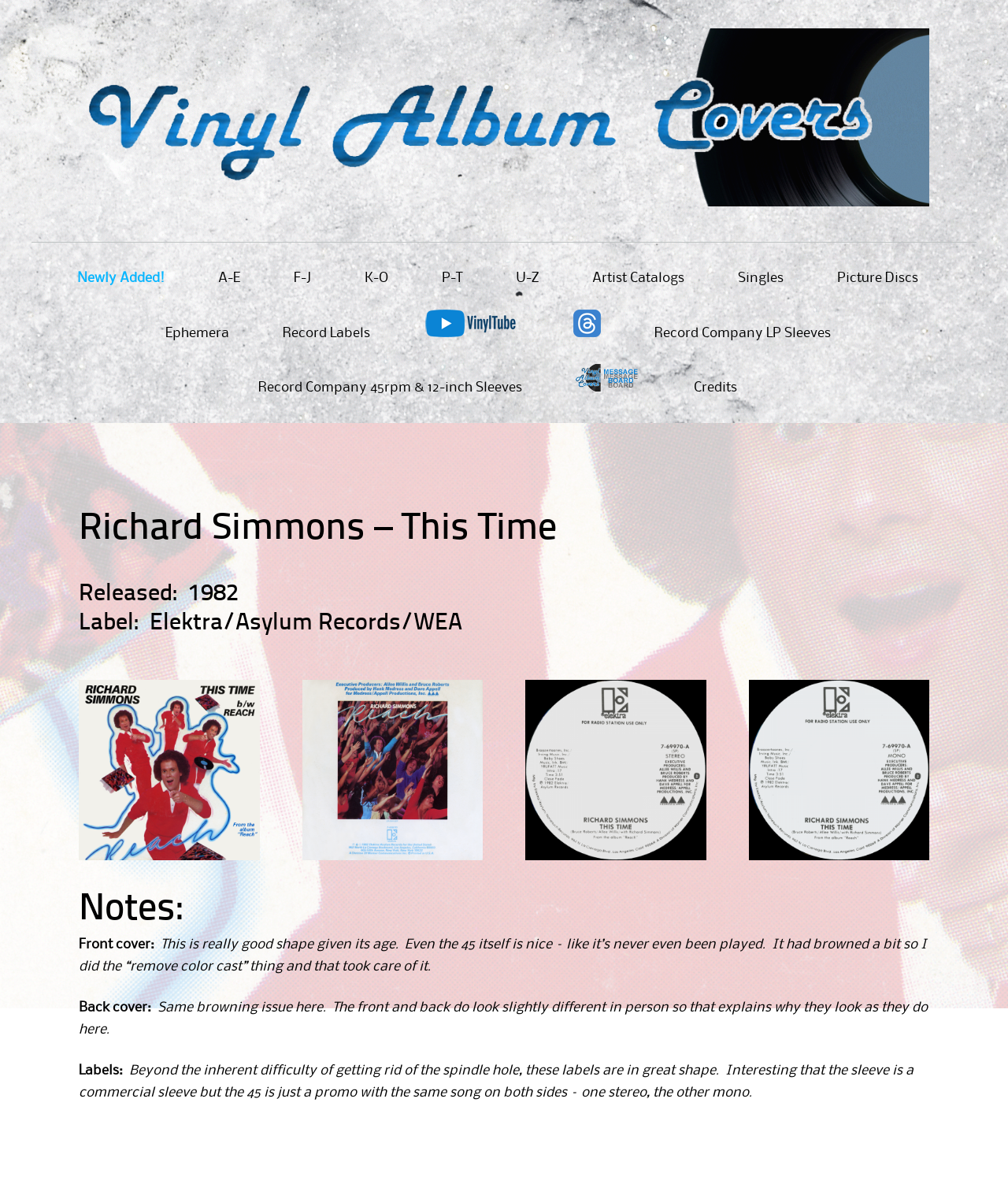Pinpoint the bounding box coordinates of the clickable element to carry out the following instruction: "View the 'Richard Simmons – This Time' album cover."

[0.078, 0.024, 0.922, 0.175]